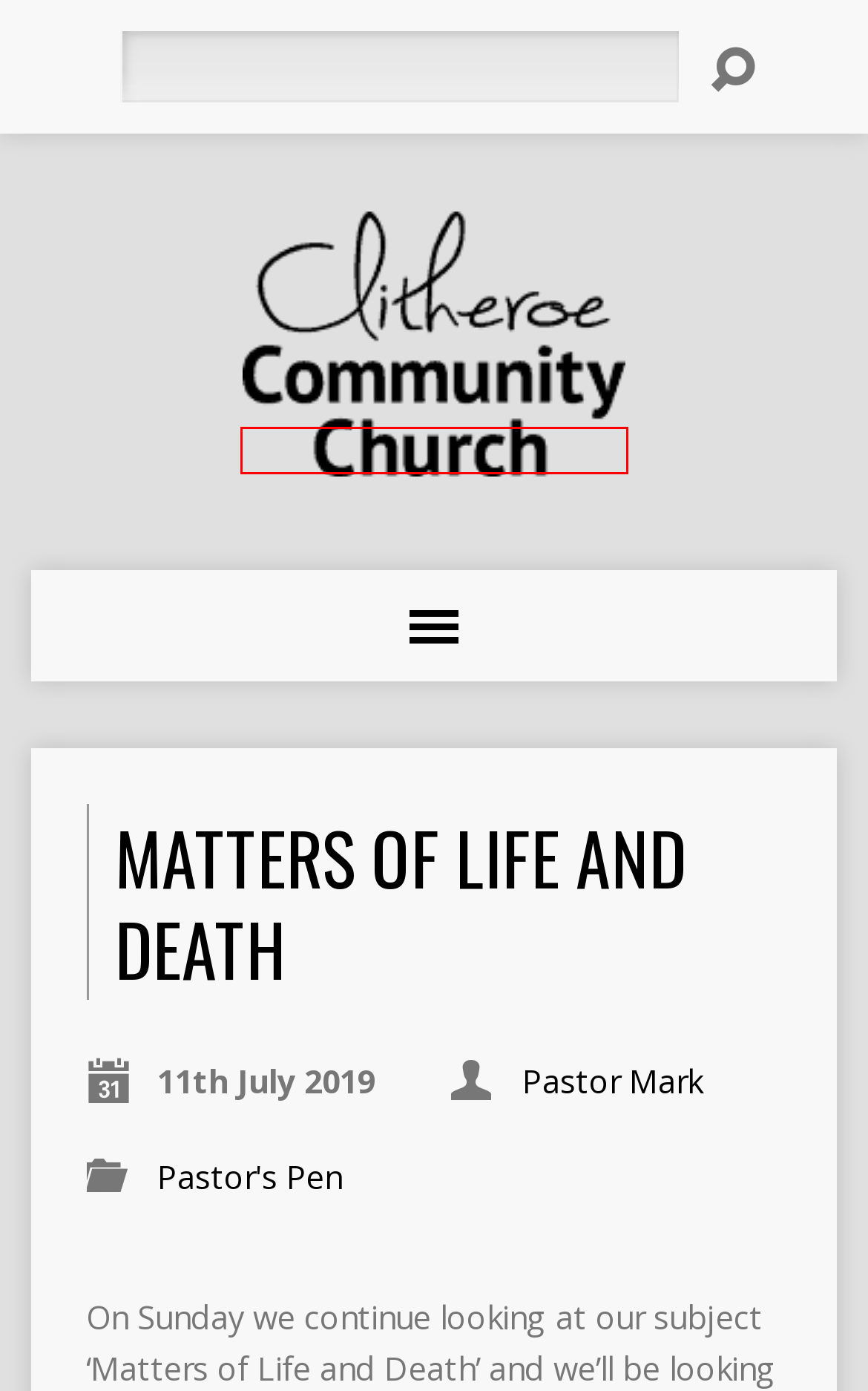Analyze the screenshot of a webpage that features a red rectangle bounding box. Pick the webpage description that best matches the new webpage you would see after clicking on the element within the red bounding box. Here are the candidates:
A. Passenger boat or battleship? - Clitheroe Community Church
B. Clitheroe Community Church
C. Share your story - Clitheroe Community Church
D. Pastor's Pen Archives - Clitheroe Community Church
E. July update - Clitheroe Community Church
F. Christmas in 2020 - Clitheroe Community Church
G. Summer blog - Clitheroe Community Church
H. Pastor Mark, Author at Clitheroe Community Church

B